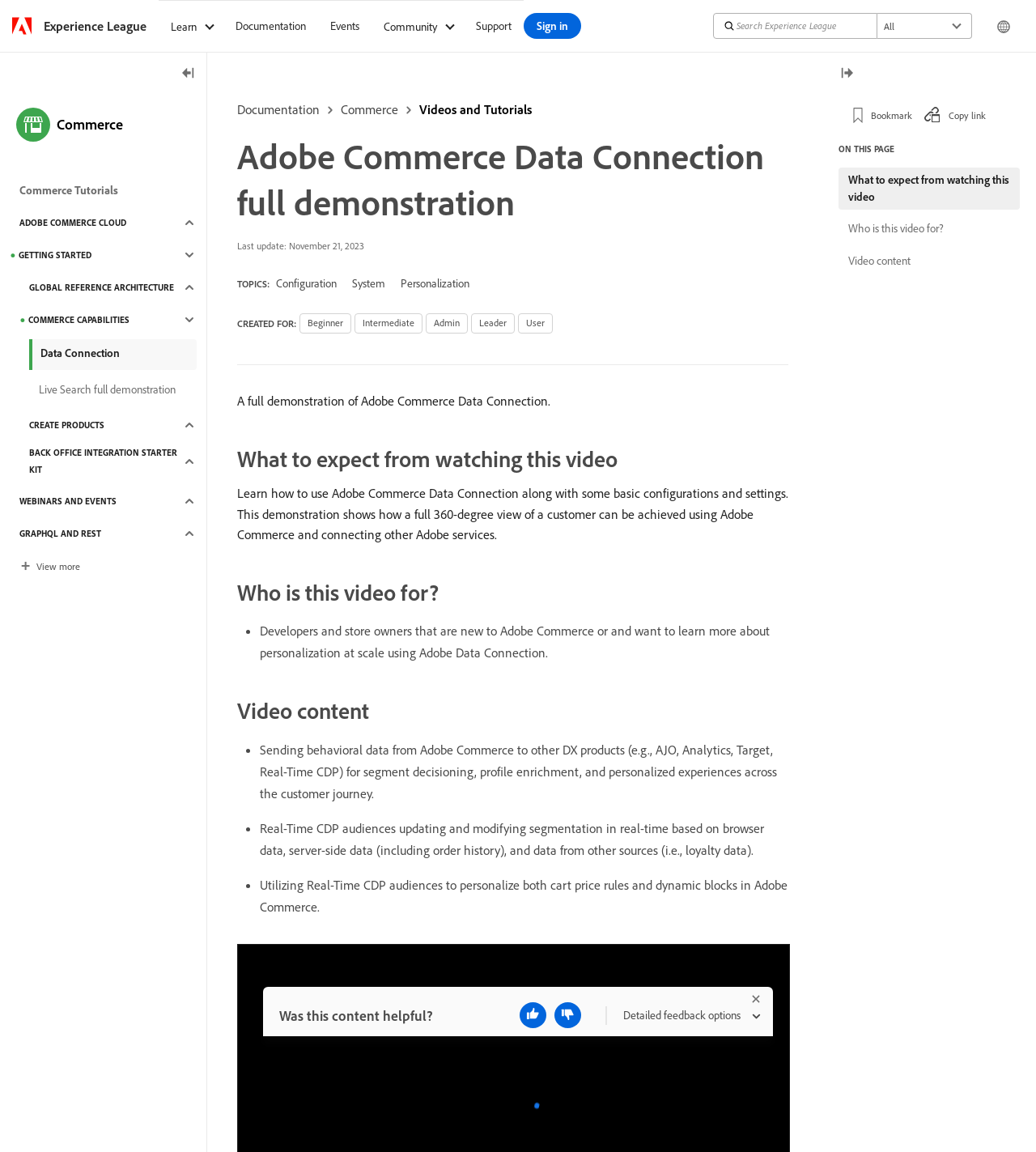Determine the bounding box coordinates of the section I need to click to execute the following instruction: "Click the 'Learn' button". Provide the coordinates as four float numbers between 0 and 1, i.e., [left, top, right, bottom].

[0.153, 0.0, 0.216, 0.045]